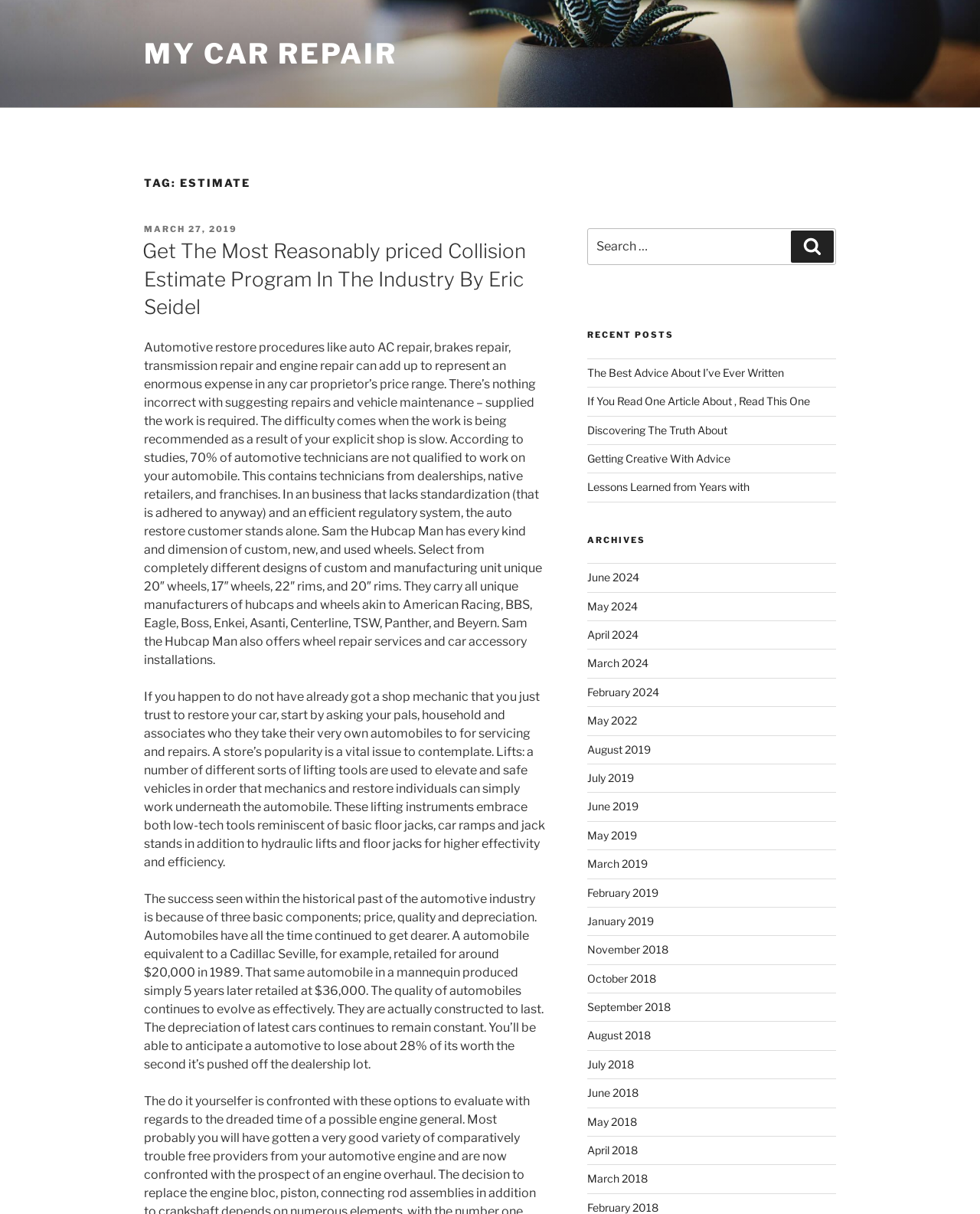What is the purpose of lifts in a car repair shop? From the image, respond with a single word or brief phrase.

To lift and secure vehicles